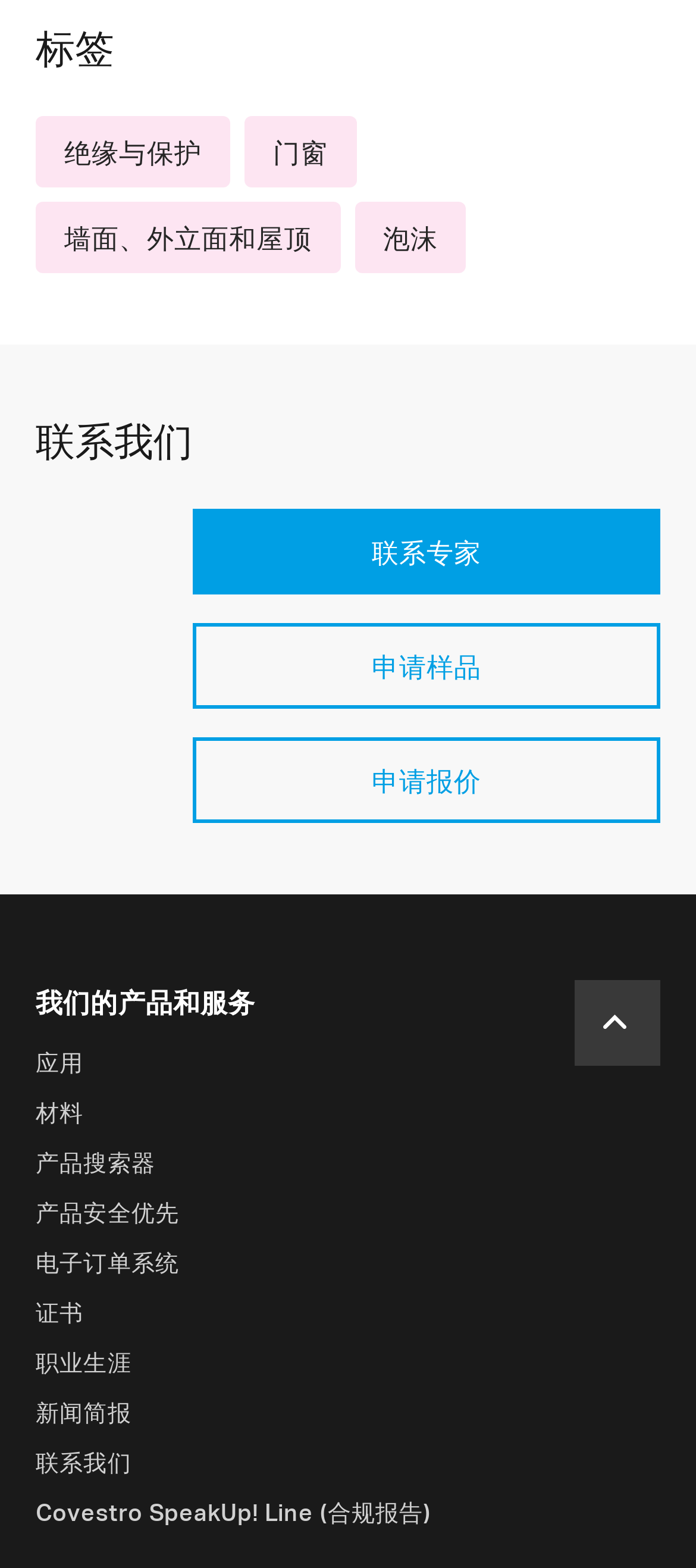Please provide a brief answer to the question using only one word or phrase: 
What is the first link in the top navigation menu?

绝缘与保护